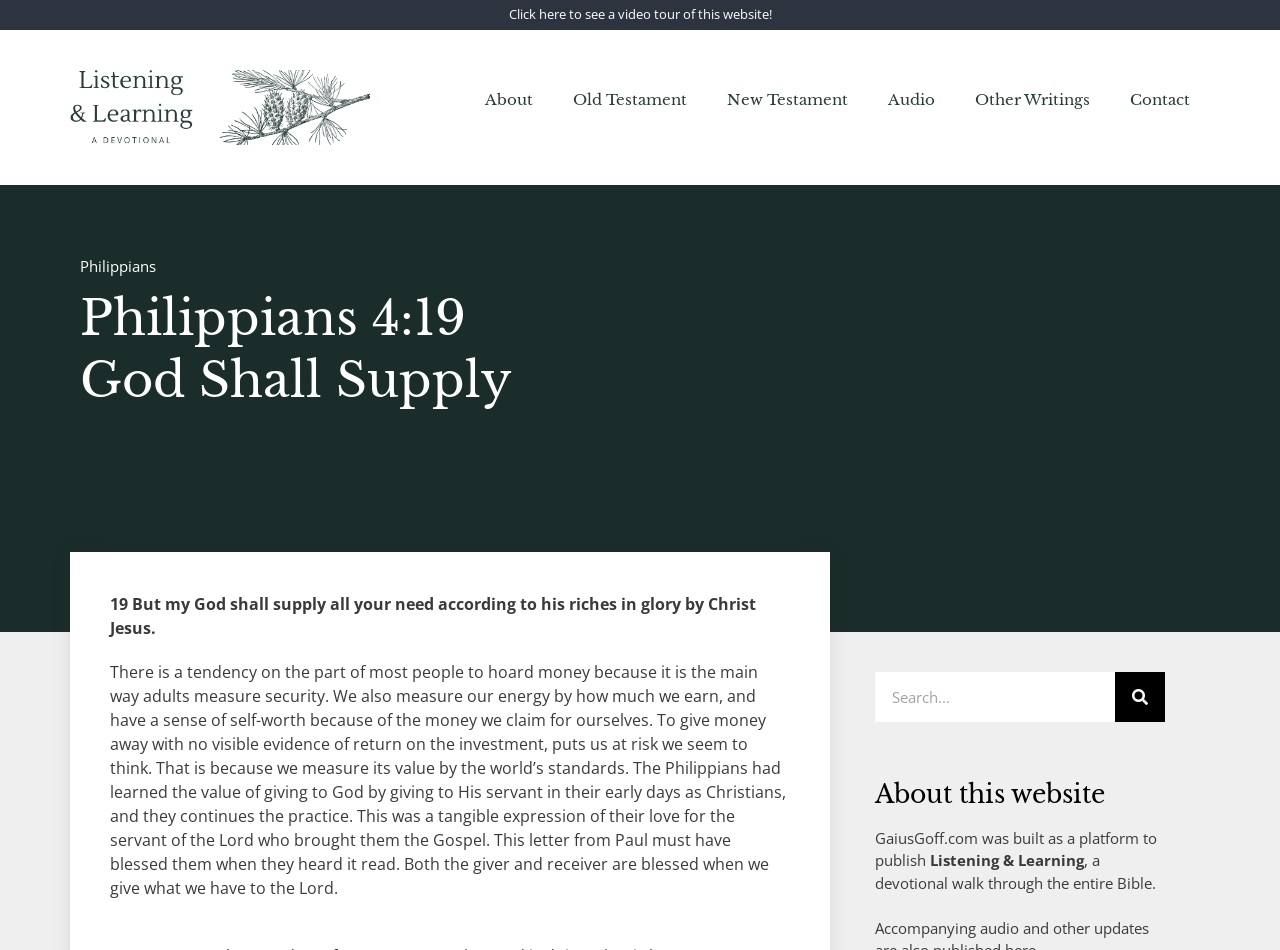Give a detailed explanation of the elements present on the webpage.

This webpage is about a Christian devotional website, specifically focused on Philippians 4:19, which discusses God's supply and the importance of giving. 

At the top, there is a banner with a link to "Listening & Learning" and an image with the same name. Below the banner, there is a primary navigation menu with links to "About", "Old Testament", "New Testament", "Audio", "Other Writings", and "Contact". 

On the left side, there is a link to "Philippians" and a heading that reads "Philippians 4:19 God Shall Supply". Below the heading, there is a Bible verse, "19 But my God shall supply all your need according to his riches in glory by Christ Jesus." 

The main content of the webpage is a passage of text that discusses the tendency to hoard money and measure security by it, but emphasizes the importance of giving to God and the blessings that come with it. 

On the right side, there is a search box with a button to search the website. Below the search box, there is a heading that reads "About this website" and a passage of text that describes the purpose of the website, GaiusGoff.com, which is to publish a devotional walk through the entire Bible.